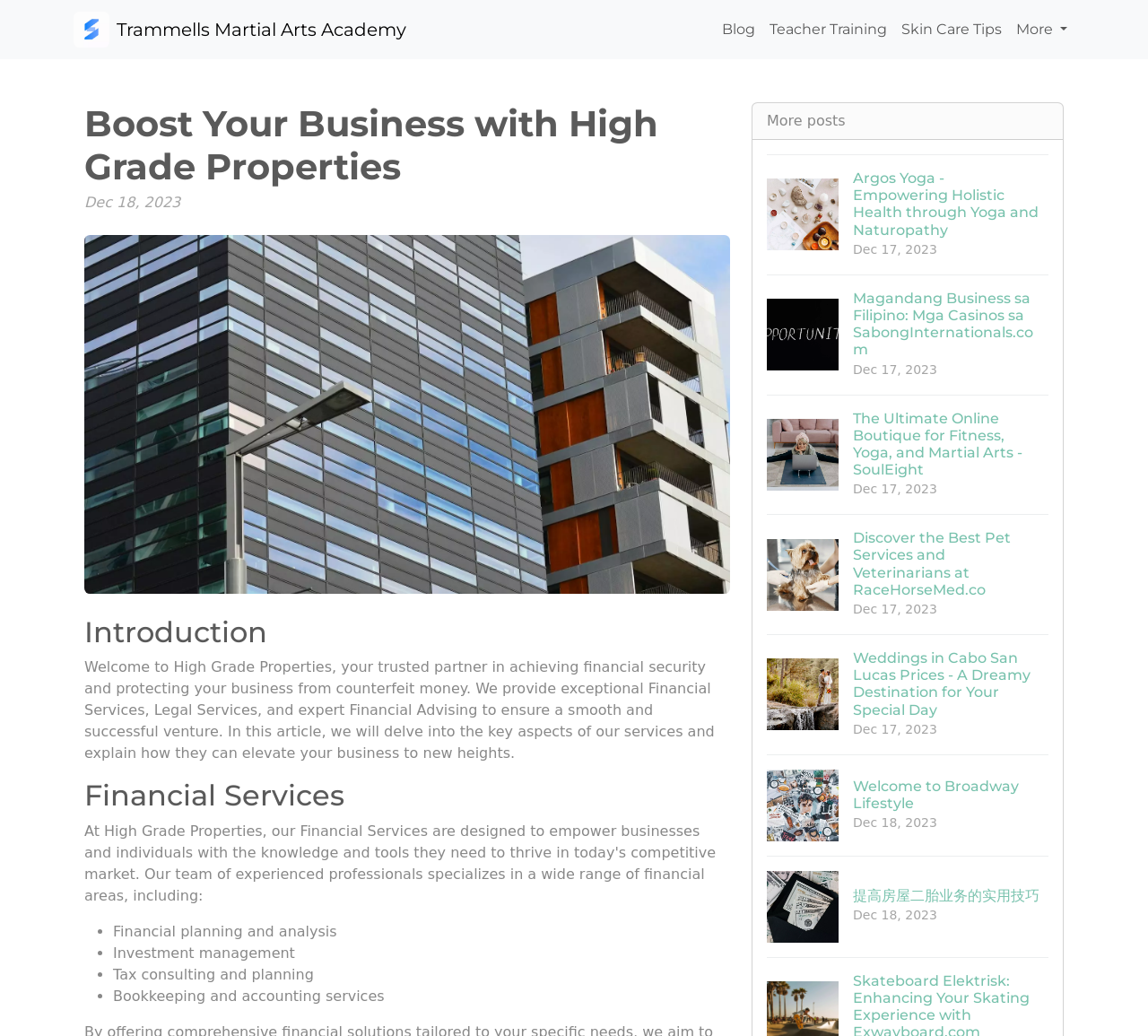Identify the bounding box coordinates of the specific part of the webpage to click to complete this instruction: "Click the 'Welcome to Broadway Lifestyle Dec 18, 2023' link".

[0.668, 0.728, 0.913, 0.826]